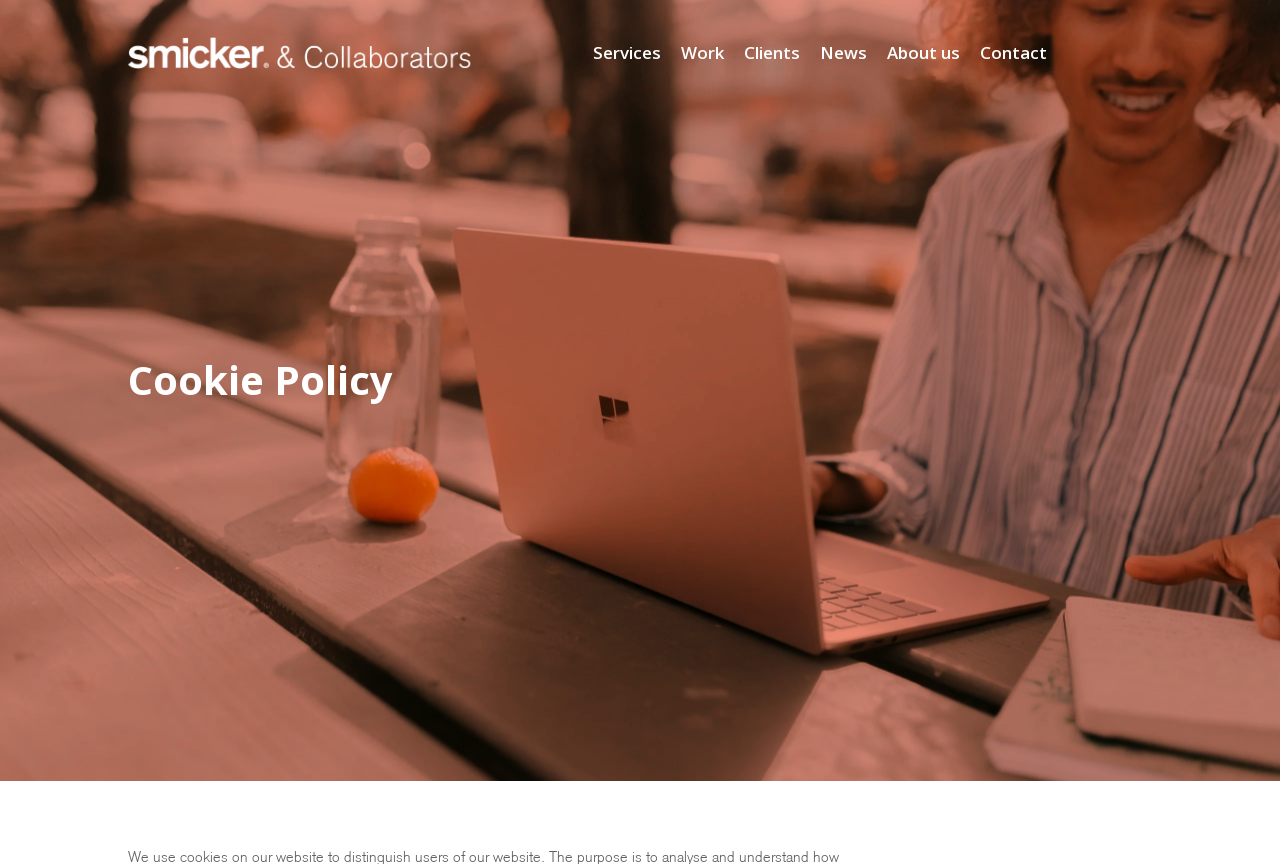What is the logo on the top left?
Answer with a single word or short phrase according to what you see in the image.

Smicker & collaborators